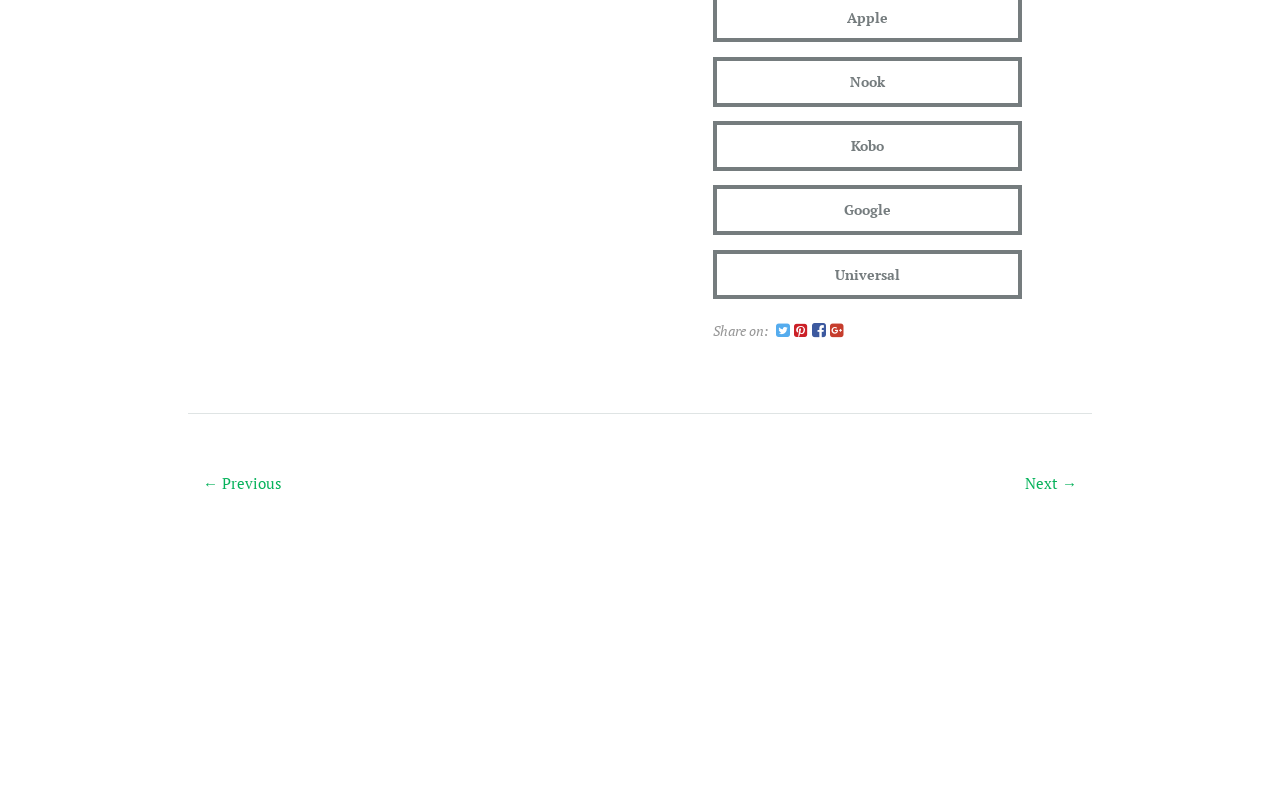Provide a one-word or brief phrase answer to the question:
What is the author's addiction?

Iced-coffee and Cheetos